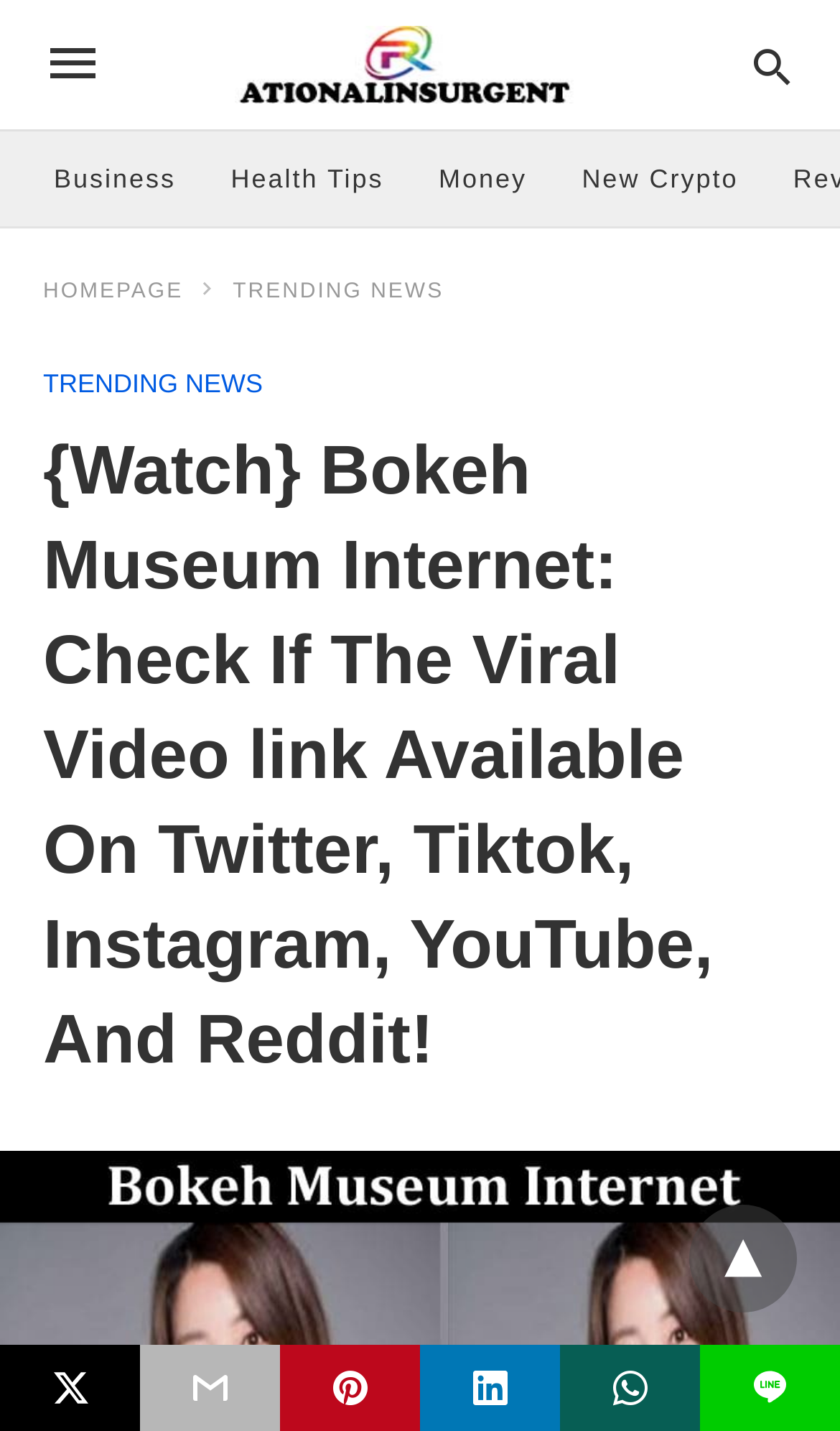Locate the bounding box coordinates of the clickable part needed for the task: "search for something".

None